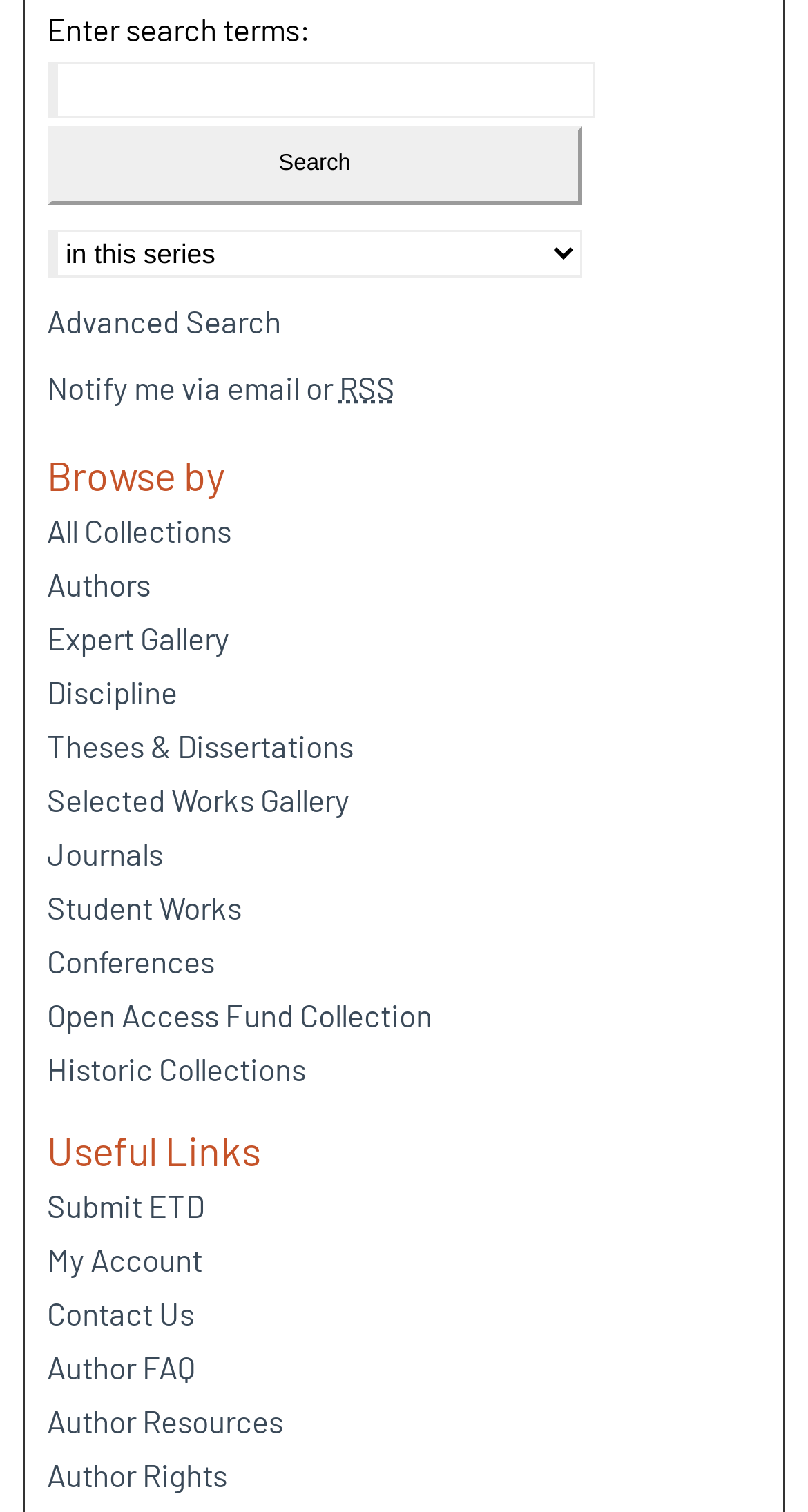What is the last link available under 'Useful Links'?
Provide a comprehensive and detailed answer to the question.

The last link available under the 'Useful Links' heading is 'Scholarly Publishing Information', which is located at the bottom of the list of links.